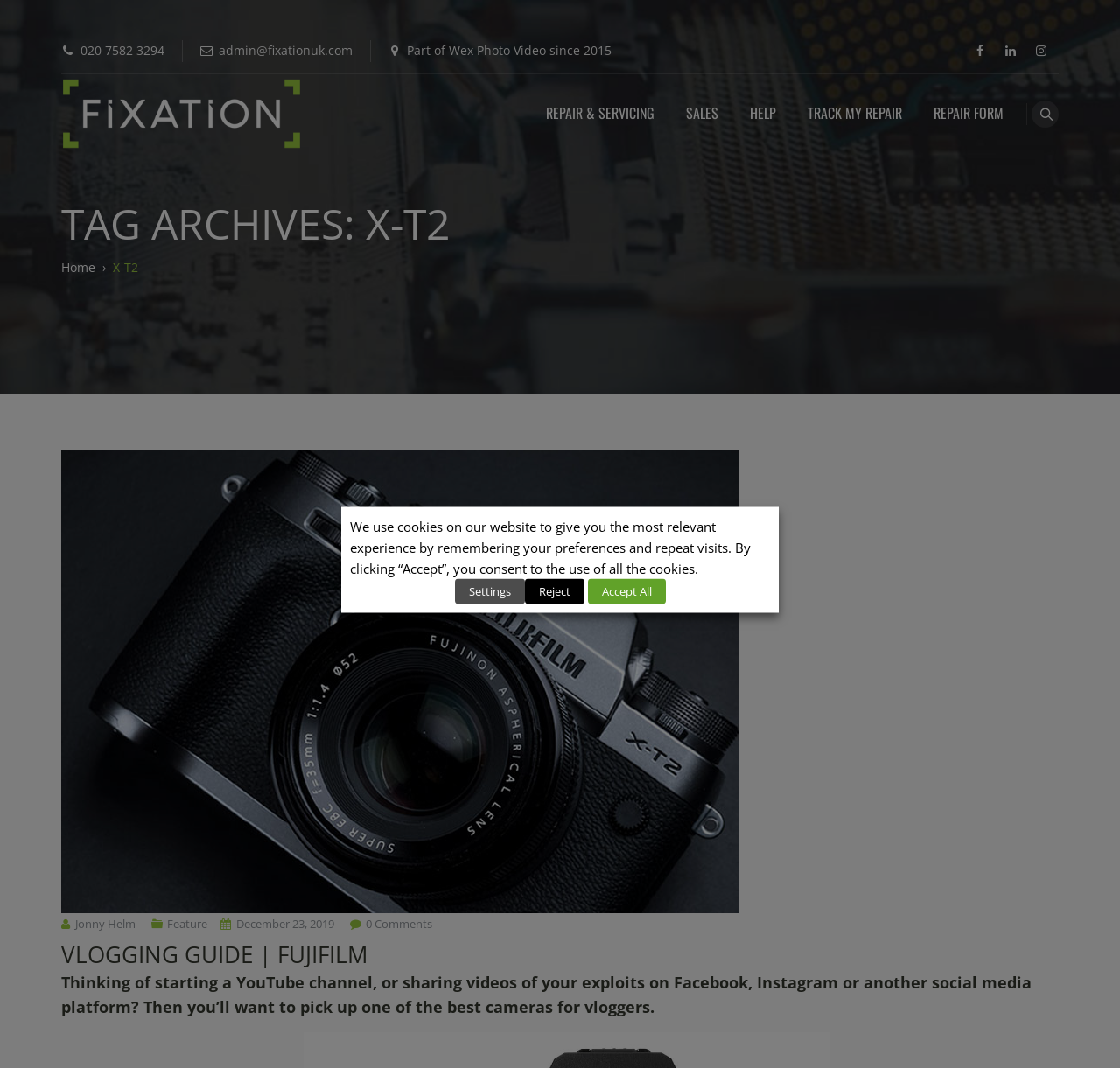Determine the title of the webpage and give its text content.

TAG ARCHIVES: X-T2